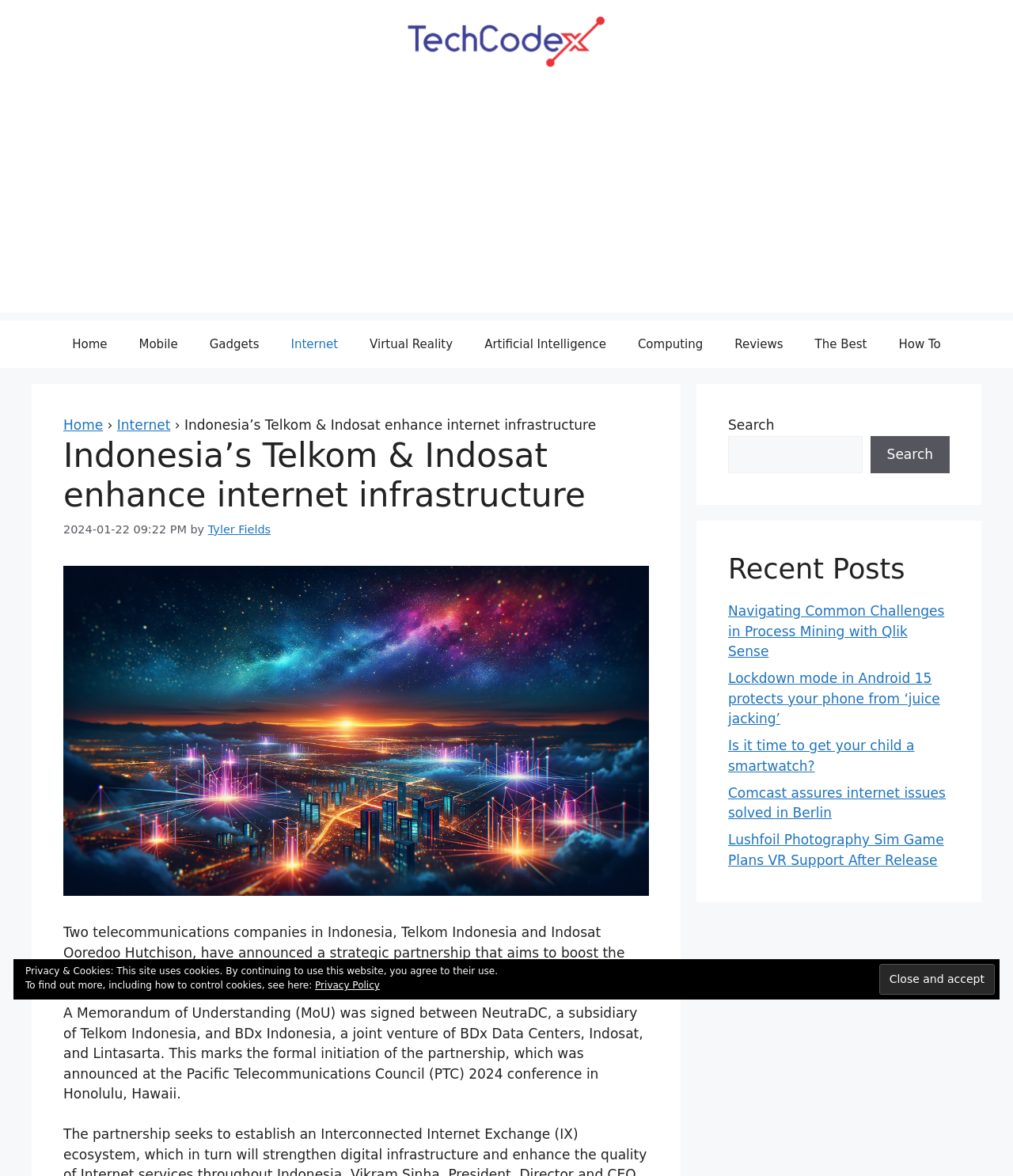Please provide a short answer using a single word or phrase for the question:
What are the two telecommunications companies mentioned in the article?

Telkom Indonesia and Indosat Ooredoo Hutchison